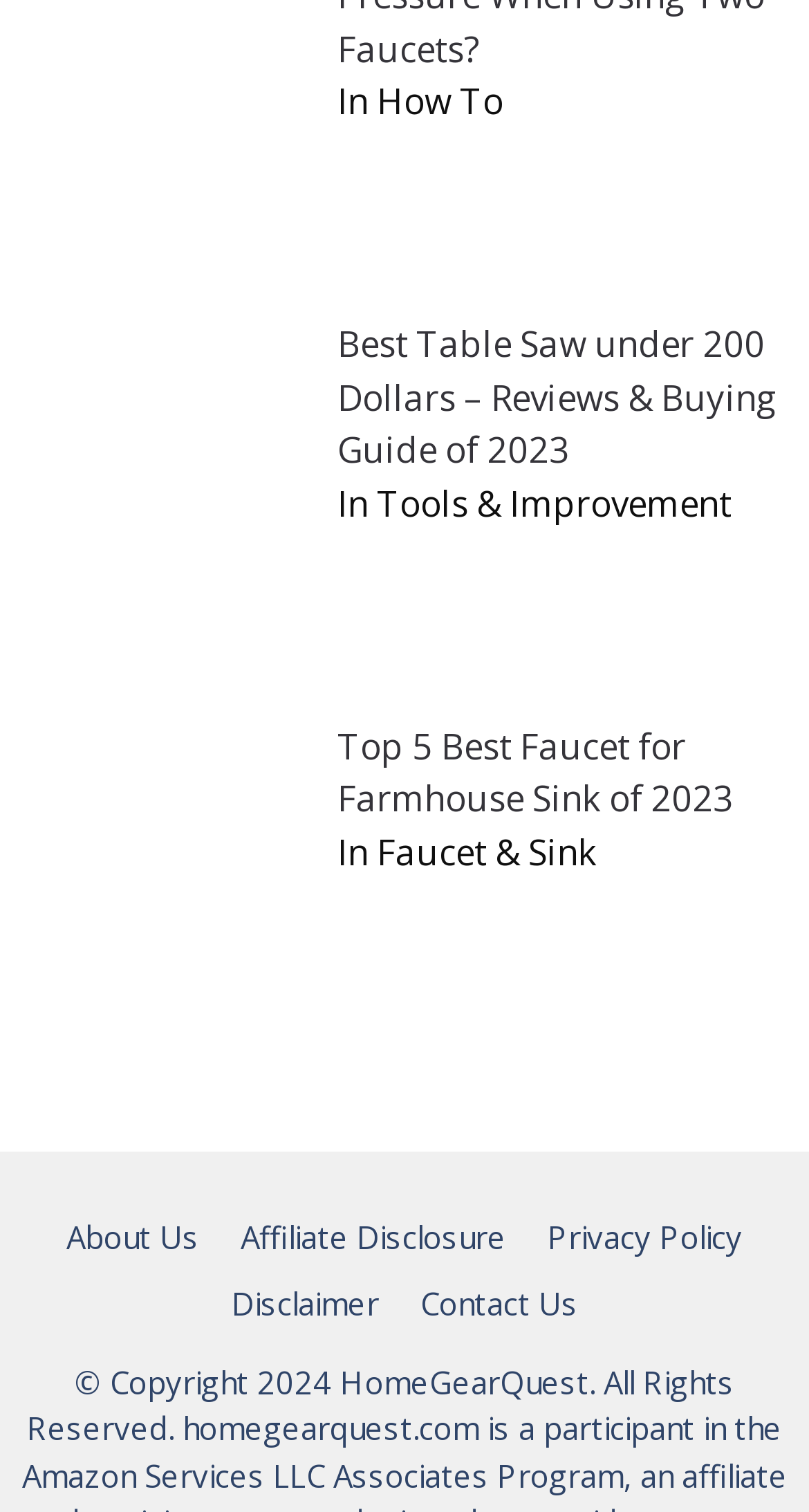Could you please study the image and provide a detailed answer to the question:
How many categories are listed?

I counted the number of categories listed on the webpage, which are 'In How To', 'In Tools & Improvement', and 'In Faucet & Sink'. Therefore, there are 3 categories.